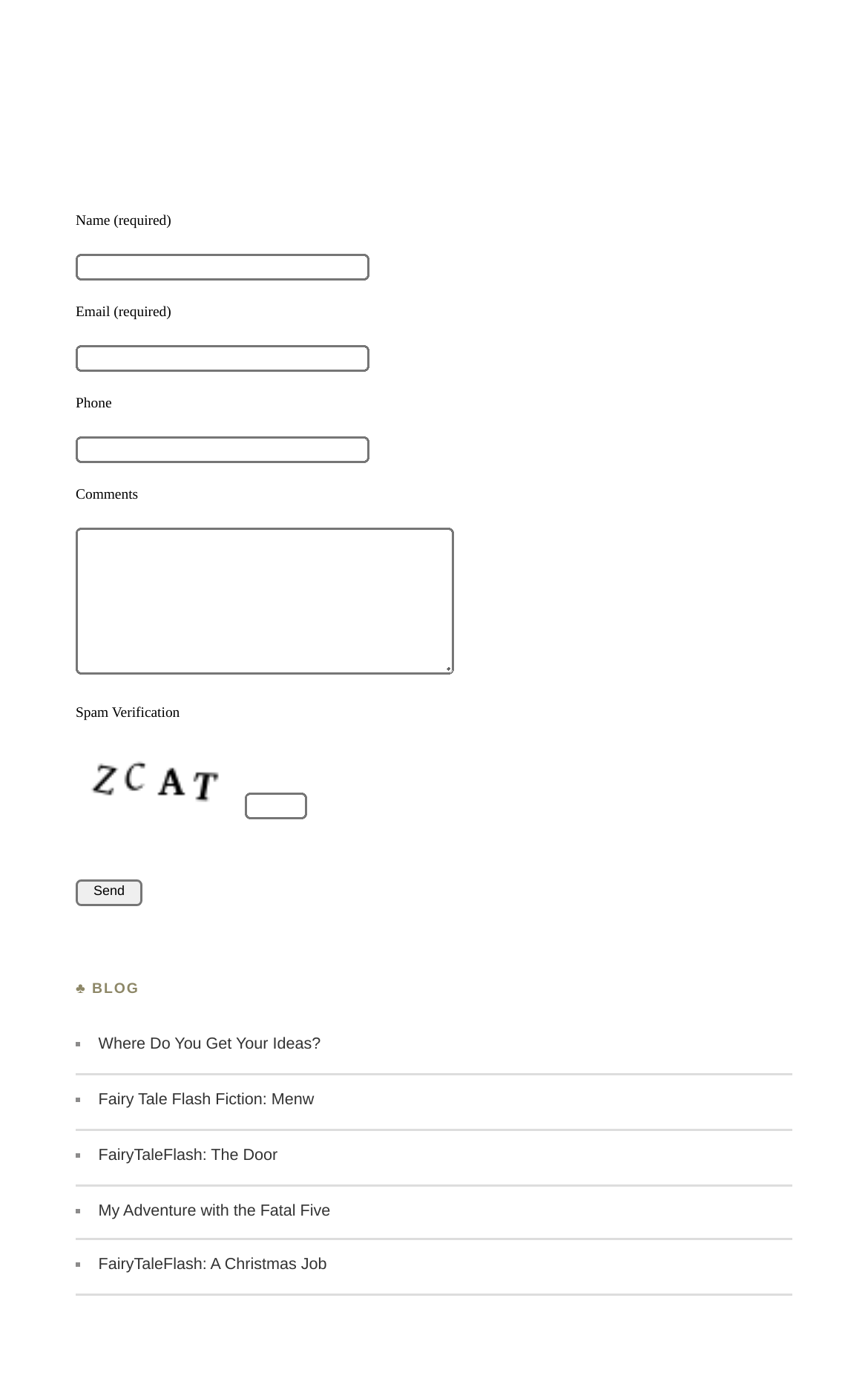Provide the bounding box coordinates in the format (top-left x, top-left y, bottom-right x, bottom-right y). All values are floating point numbers between 0 and 1. Determine the bounding box coordinate of the UI element described as: Fairy Tale Flash Fiction: Menw

[0.113, 0.783, 0.362, 0.798]